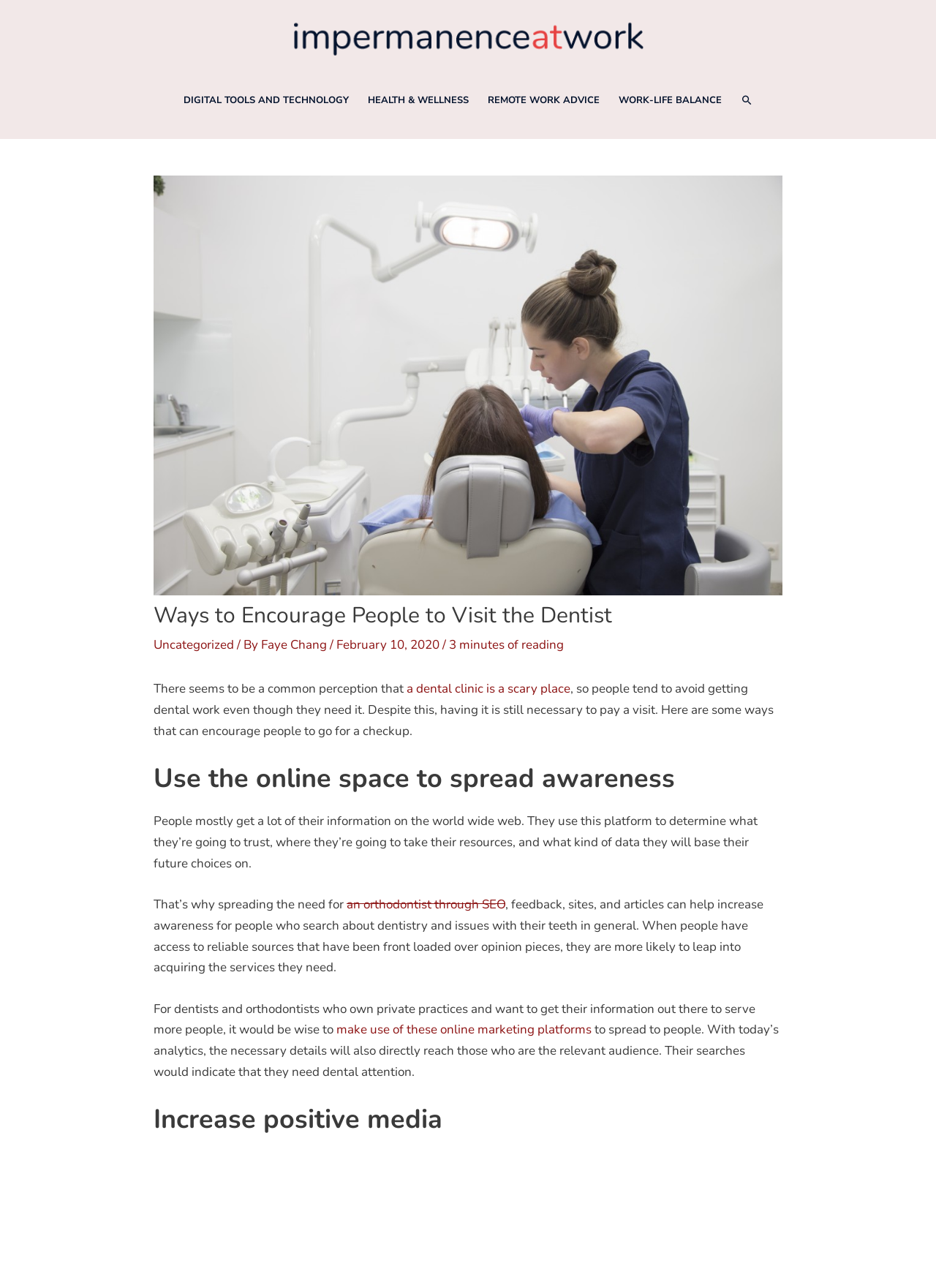Please give the bounding box coordinates of the area that should be clicked to fulfill the following instruction: "Click the Impermanence at Work logo". The coordinates should be in the format of four float numbers from 0 to 1, i.e., [left, top, right, bottom].

[0.312, 0.022, 0.688, 0.036]